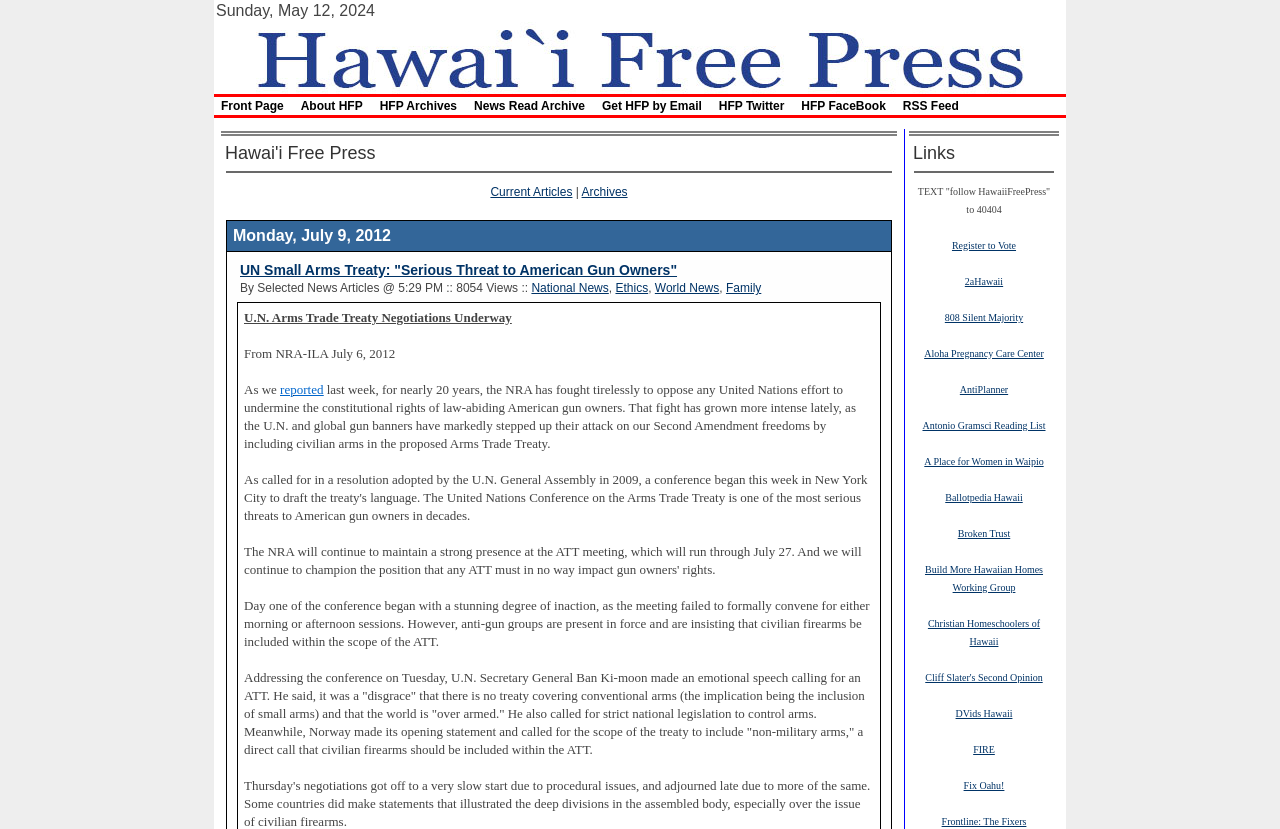Find the bounding box coordinates of the UI element according to this description: "Ballotpedia Hawaii".

[0.738, 0.591, 0.799, 0.608]